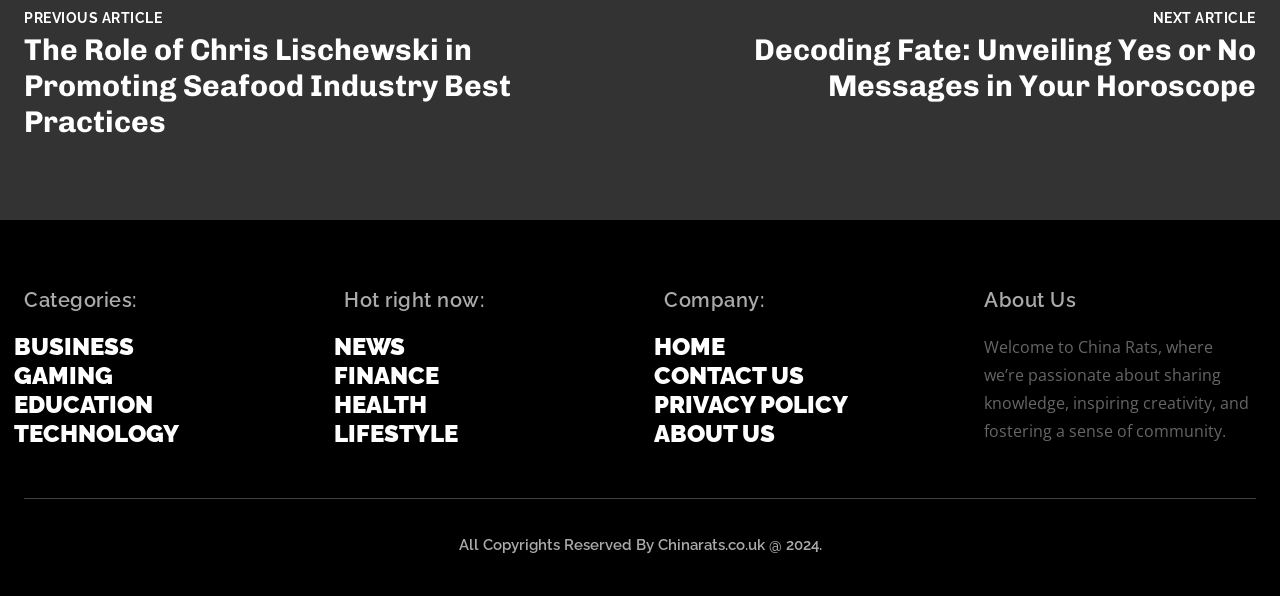How many articles are shown on the webpage?
Answer the question in a detailed and comprehensive manner.

I counted the number of article links on the webpage, which are 'The Role of Chris Lischewski in Promoting Seafood Industry Best Practices' and 'Decoding Fate: Unveiling Yes or No Messages in Your Horoscope', so there are 2 articles shown on the webpage.